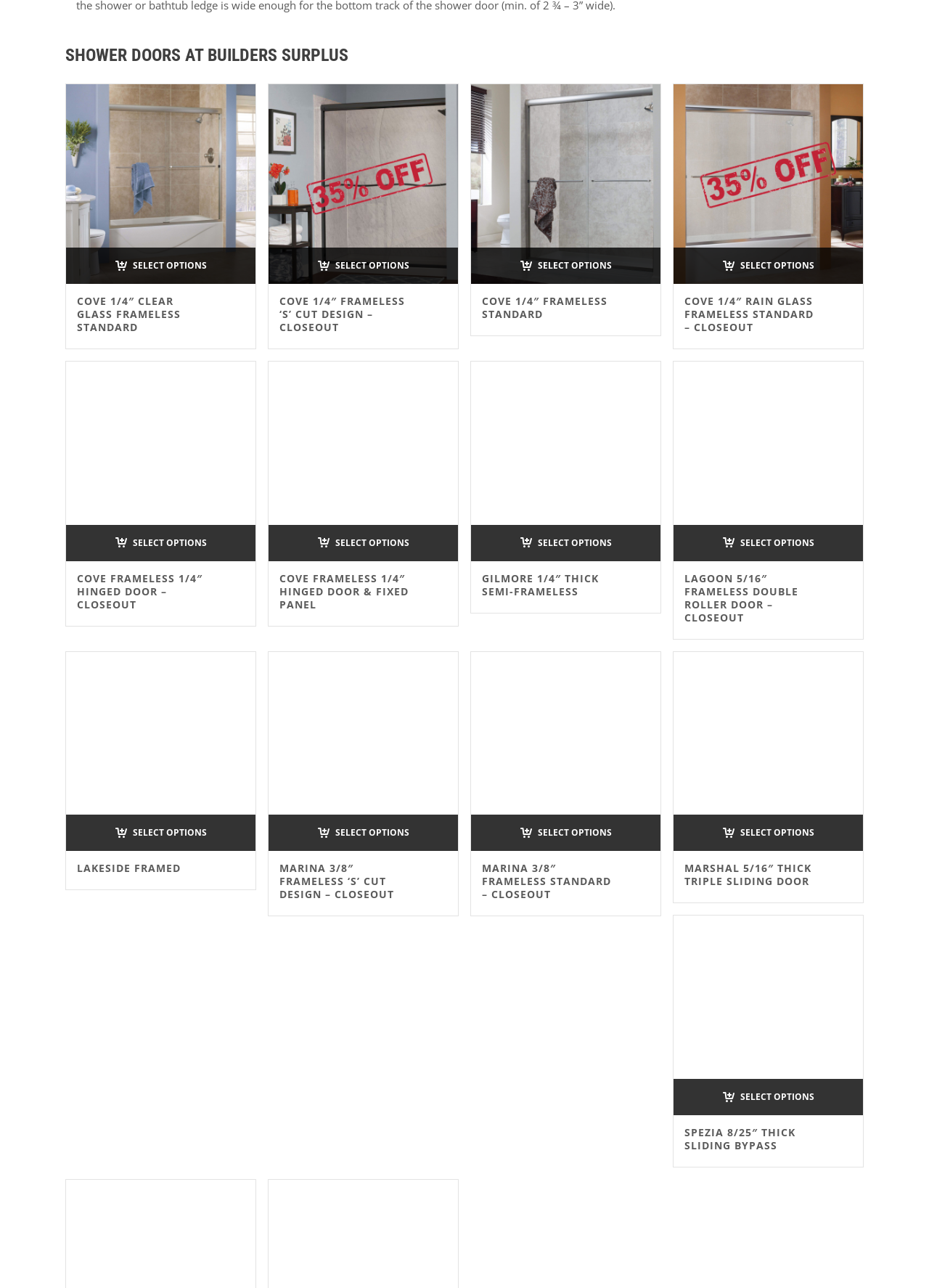Please answer the following question using a single word or phrase: What type of products are shown on this webpage?

Shower doors